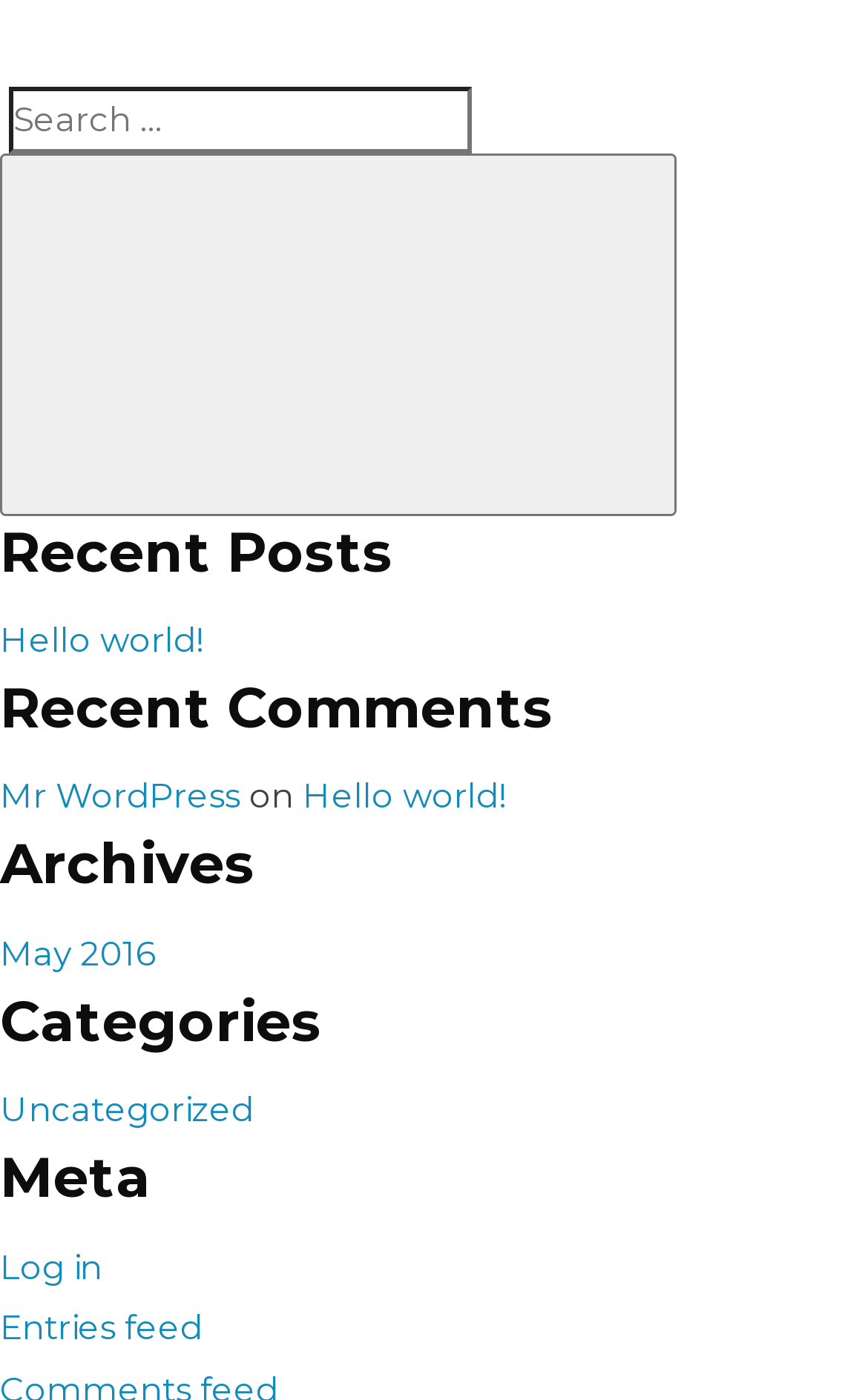Point out the bounding box coordinates of the section to click in order to follow this instruction: "View recent post".

[0.0, 0.442, 0.233, 0.472]